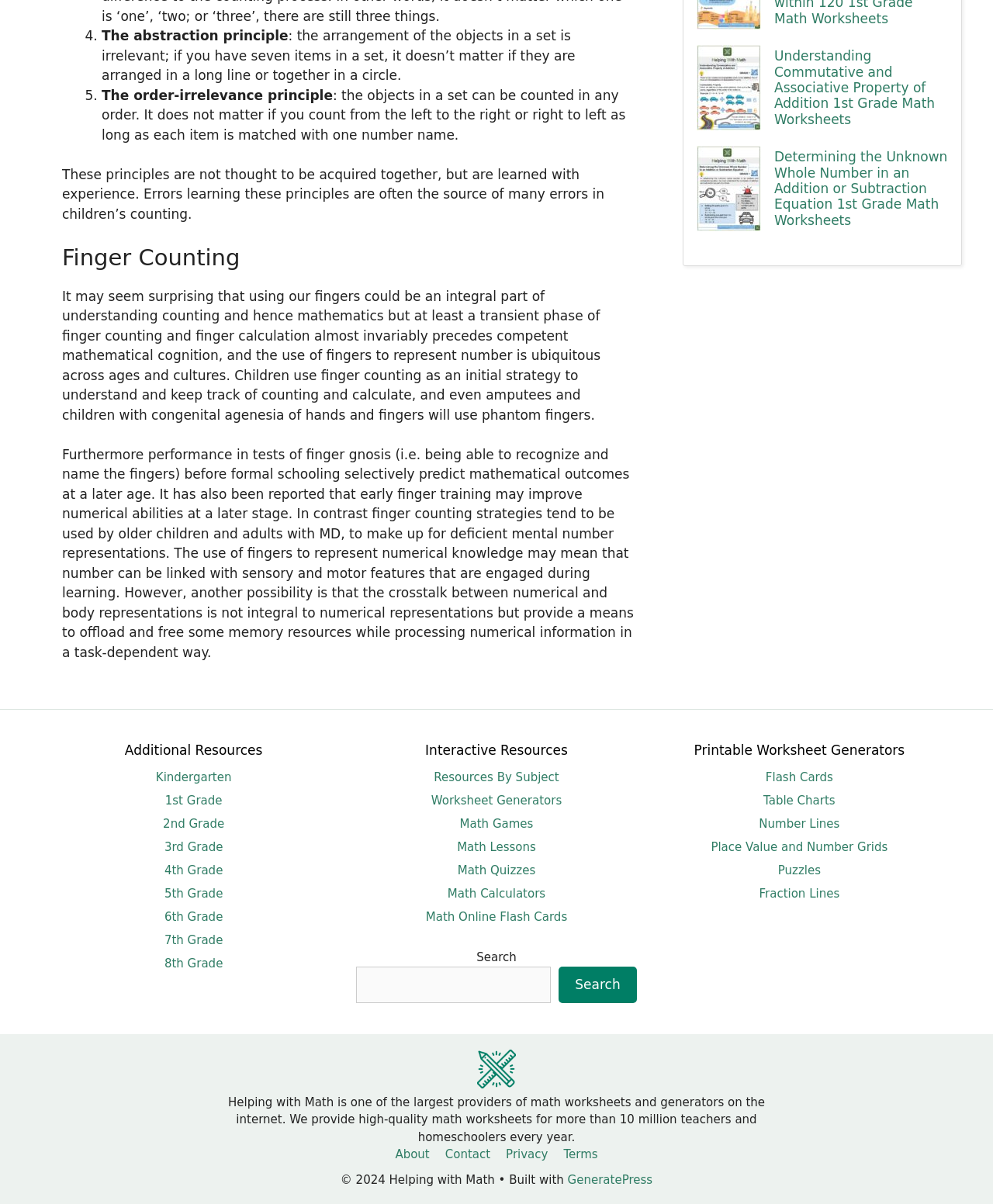Please find the bounding box for the following UI element description. Provide the coordinates in (top-left x, top-left y, bottom-right x, bottom-right y) format, with values between 0 and 1: Math Lessons

[0.46, 0.698, 0.54, 0.709]